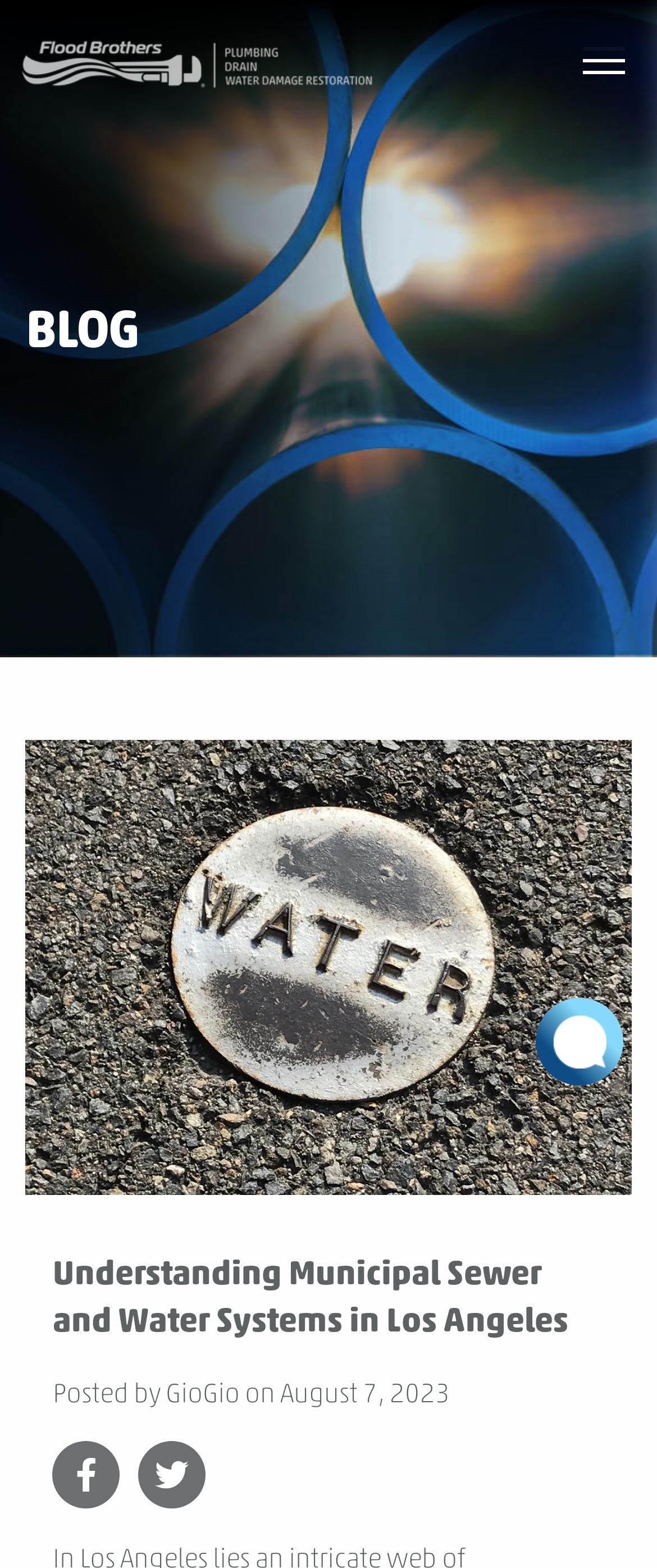How many links are there in the top section?
Observe the image and answer the question with a one-word or short phrase response.

2